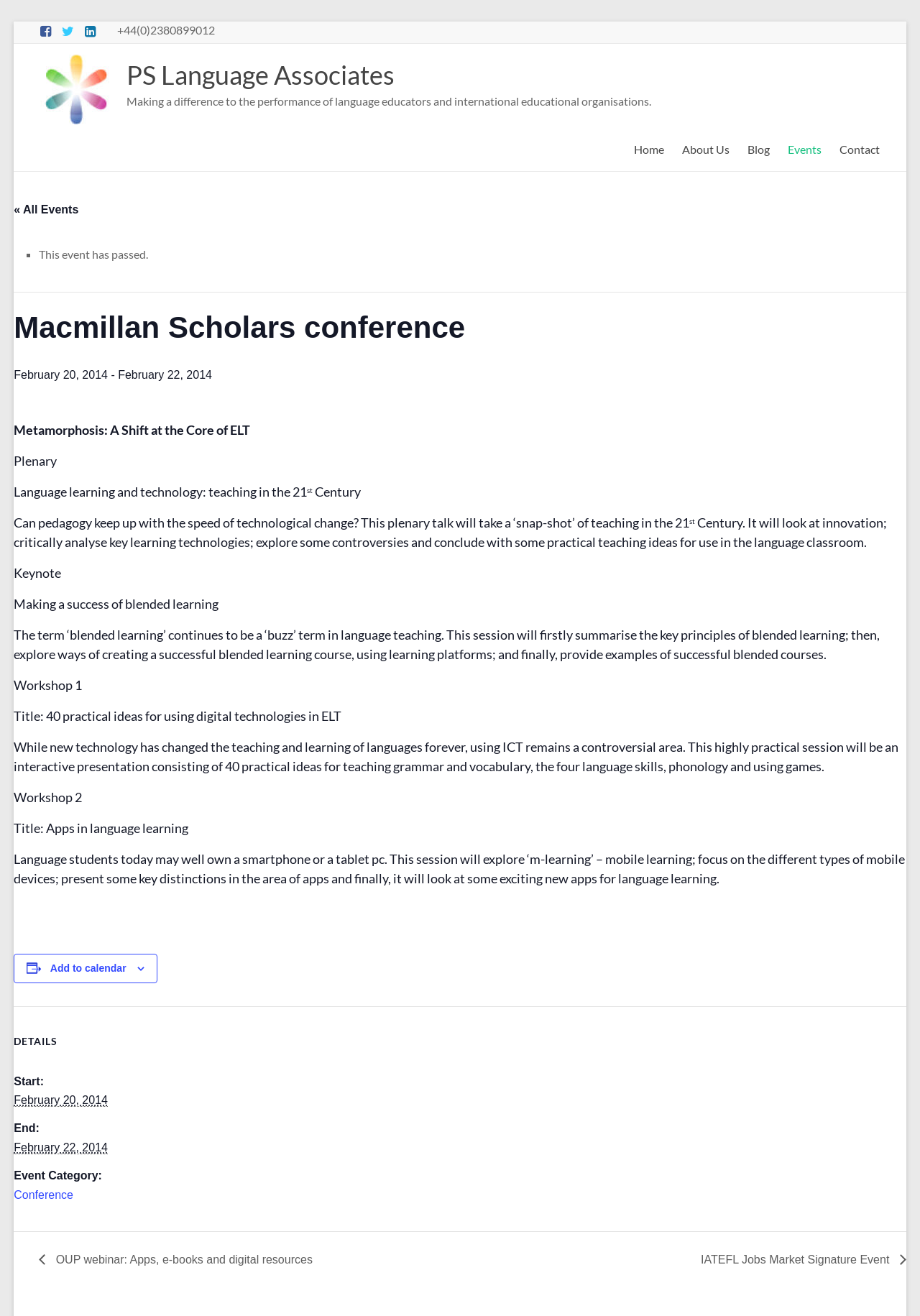Identify the main title of the webpage and generate its text content.

Macmillan Scholars conference